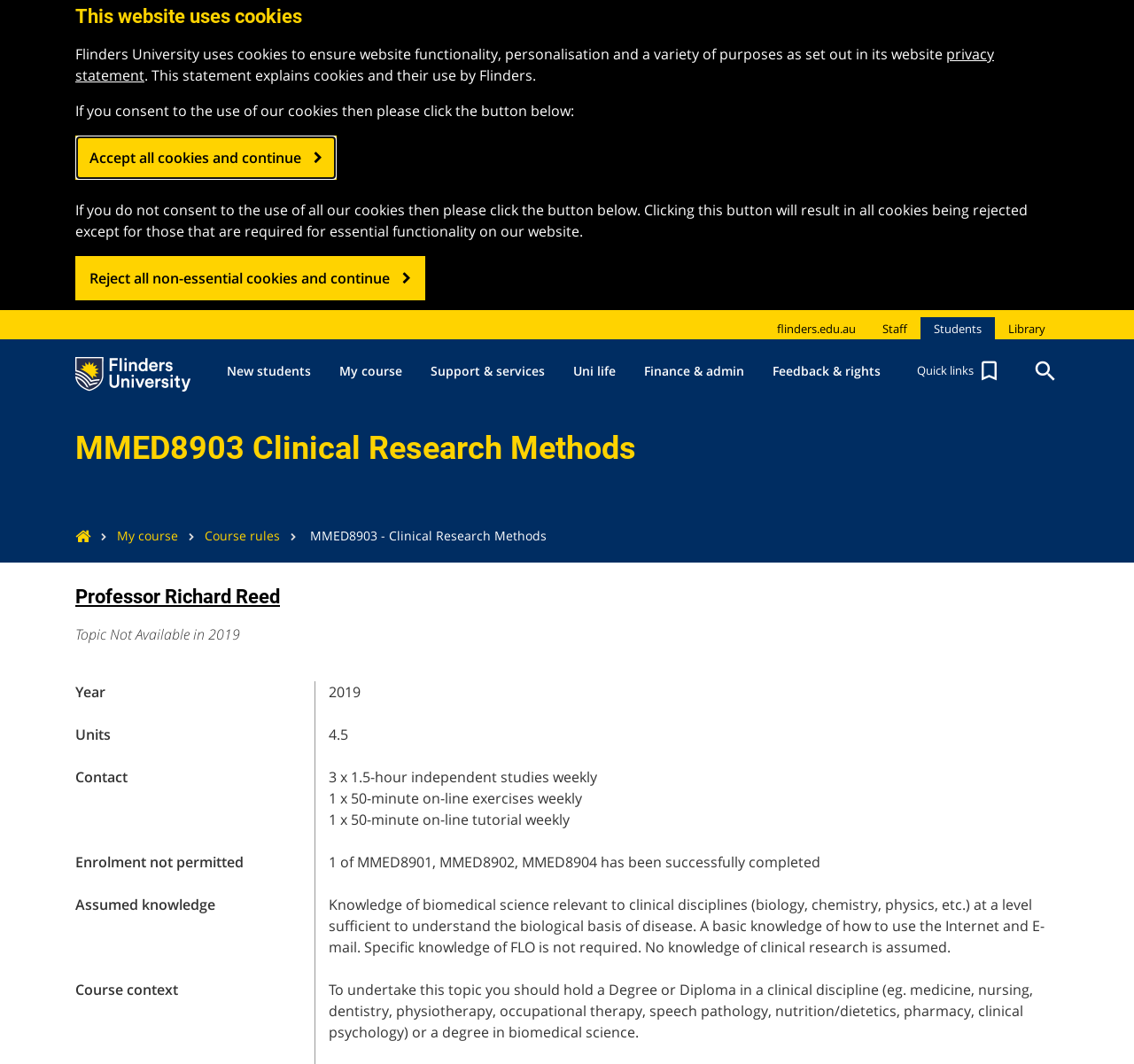What is the assumed knowledge for this course?
Can you offer a detailed and complete answer to this question?

I found the answer by looking at the StaticText element with the text 'Knowledge of biomedical science relevant to clinical disciplines...' which is located in the course details section.